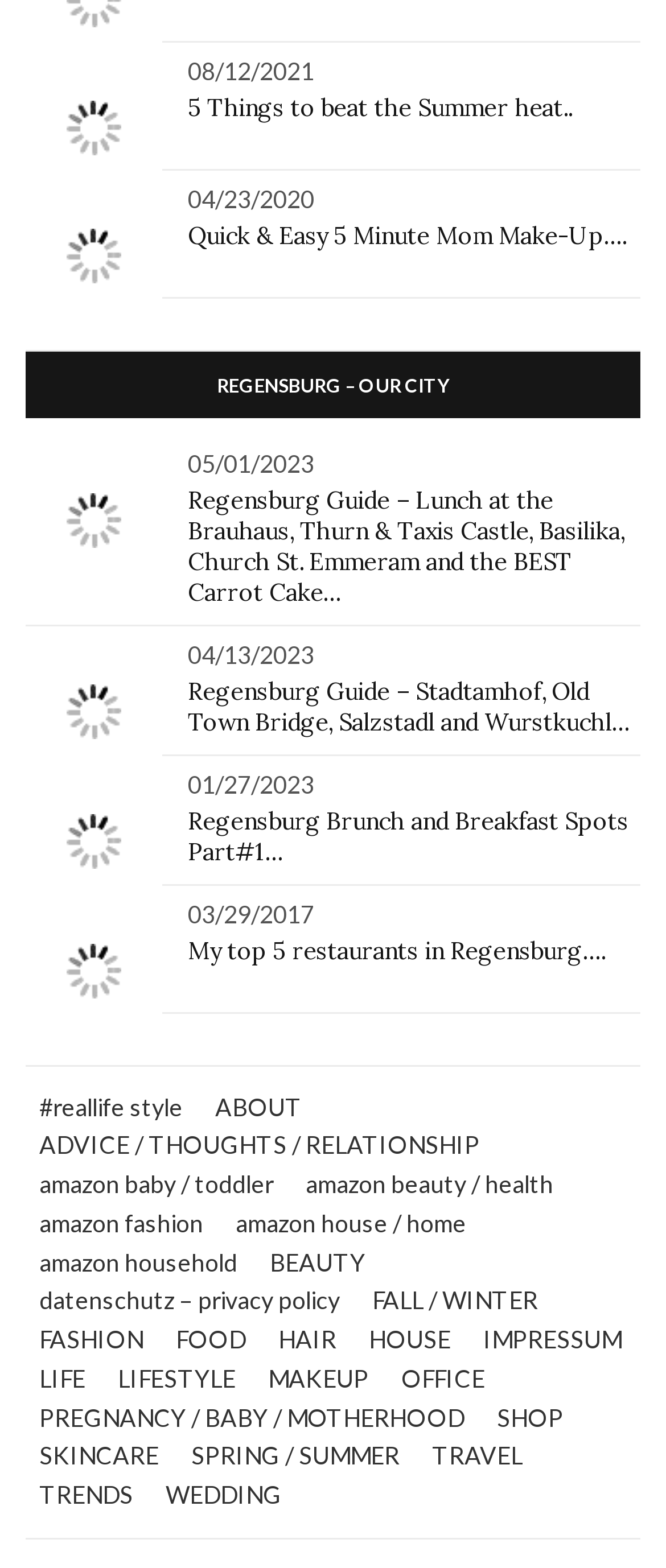Determine the bounding box coordinates for the clickable element to execute this instruction: "Click on the '5 Things to beat the Summer heat..' article". Provide the coordinates as four float numbers between 0 and 1, i.e., [left, top, right, bottom].

[0.282, 0.058, 0.962, 0.078]